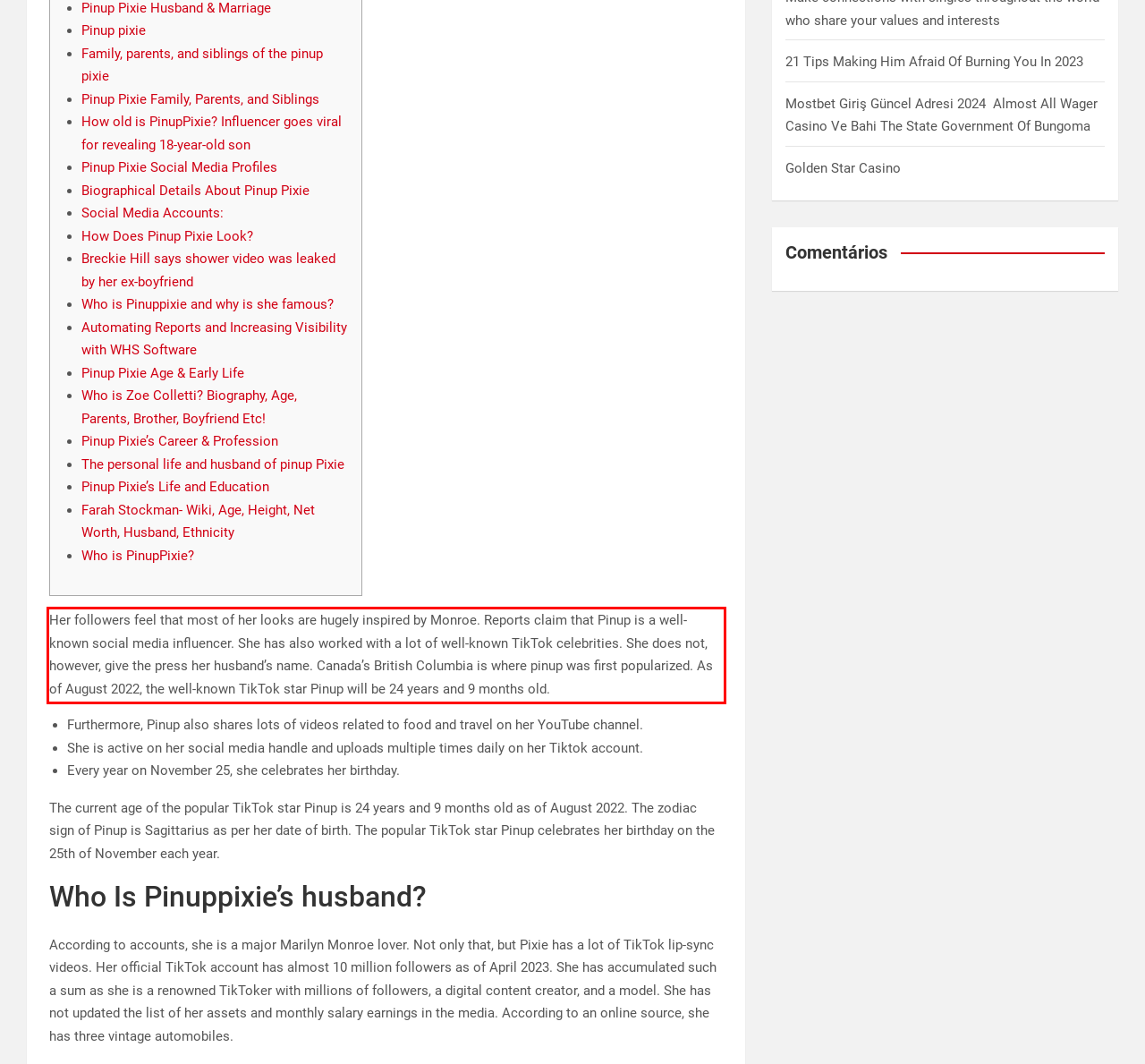Given a screenshot of a webpage, locate the red bounding box and extract the text it encloses.

Her followers feel that most of her looks are hugely inspired by Monroe. Reports claim that Pinup is a well-known social media influencer. She has also worked with a lot of well-known TikTok celebrities. She does not, however, give the press her husband’s name. Canada’s British Columbia is where pinup was first popularized. As of August 2022, the well-known TikTok star Pinup will be 24 years and 9 months old.